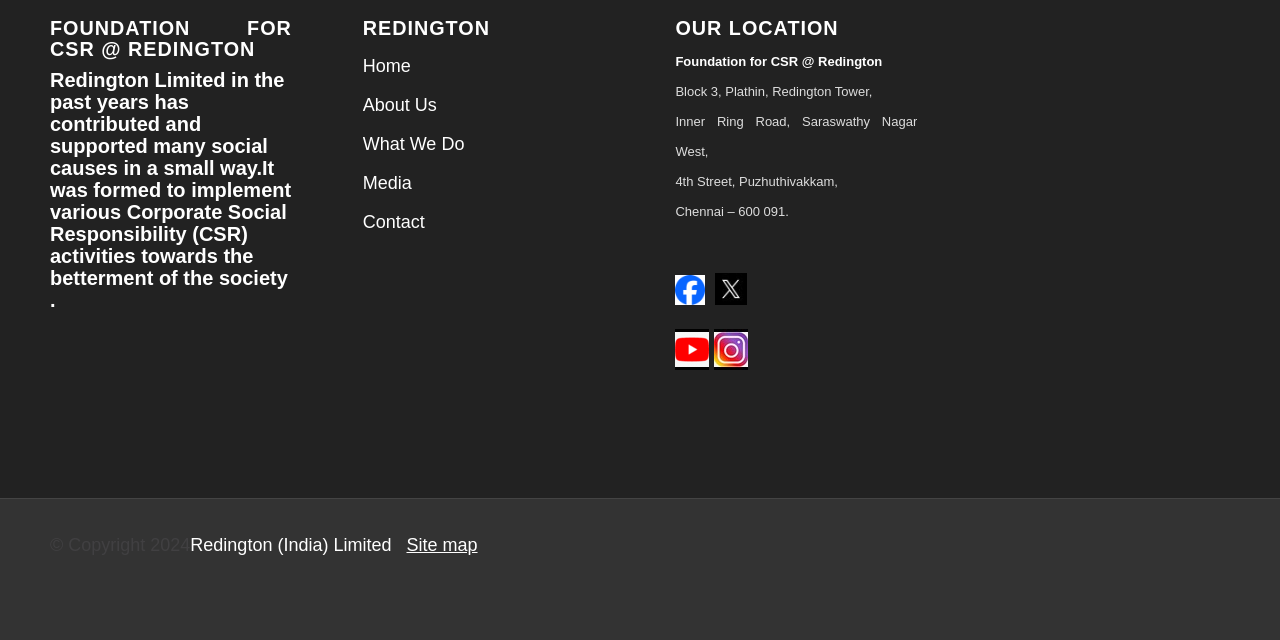Find the bounding box coordinates for the HTML element specified by: "Redington (India) Limited".

[0.149, 0.836, 0.306, 0.867]